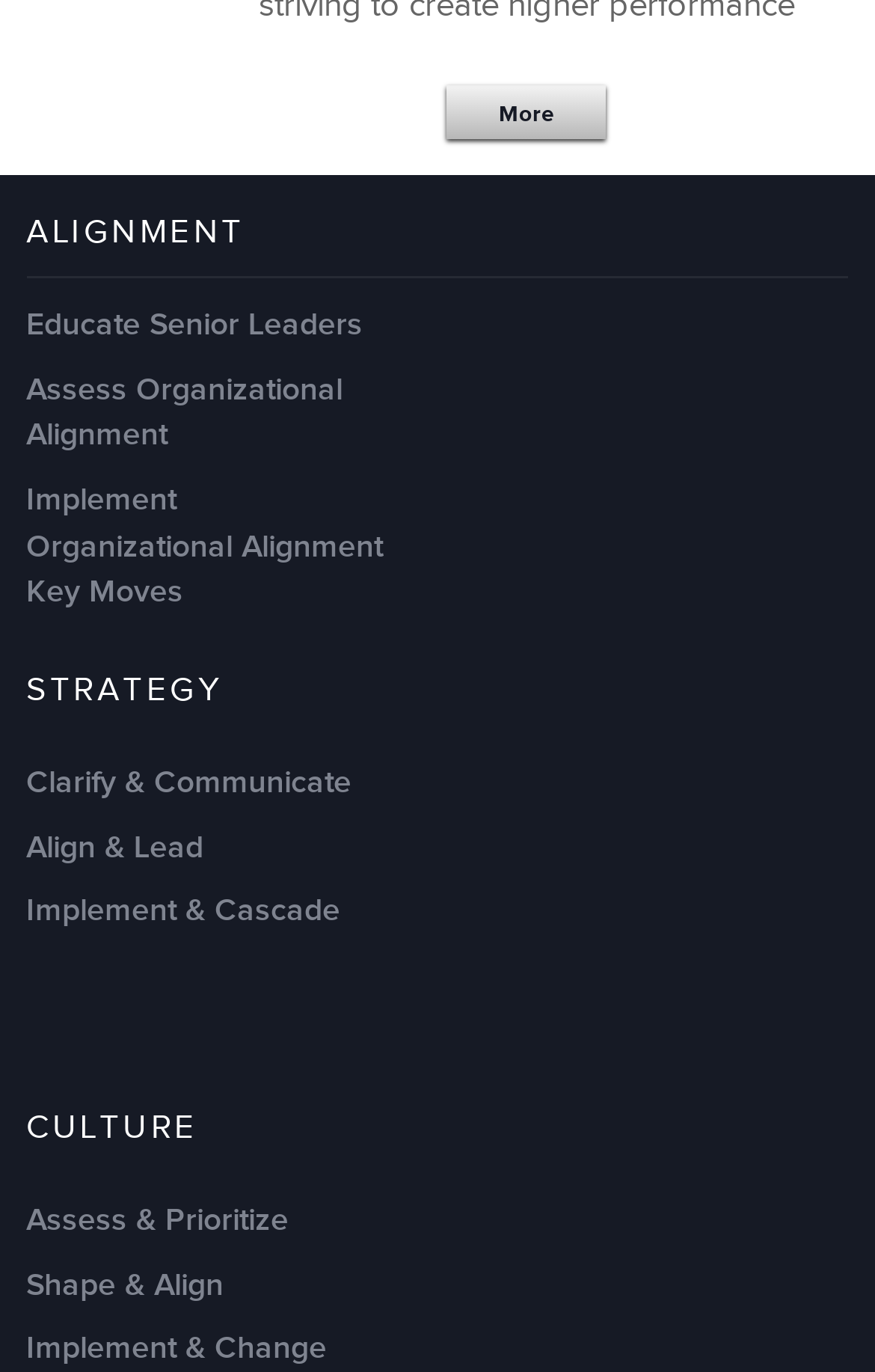Show the bounding box coordinates for the element that needs to be clicked to execute the following instruction: "View article about company cultures". Provide the coordinates in the form of four float numbers between 0 and 1, i.e., [left, top, right, bottom].

[0.076, 0.447, 0.674, 0.517]